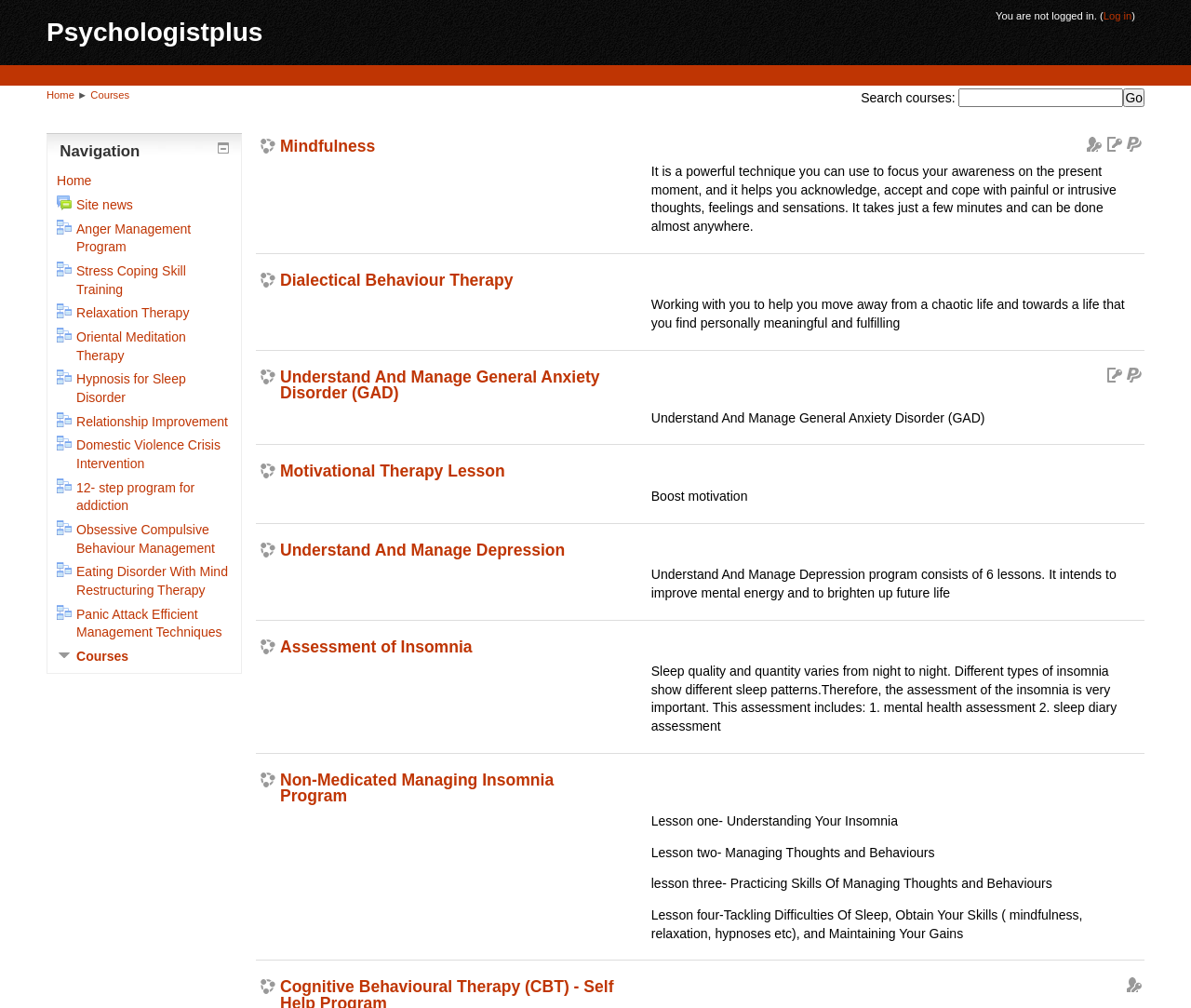Using the format (top-left x, top-left y, bottom-right x, bottom-right y), and given the element description, identify the bounding box coordinates within the screenshot: Obsessive Compulsive Behaviour Management

[0.064, 0.518, 0.18, 0.551]